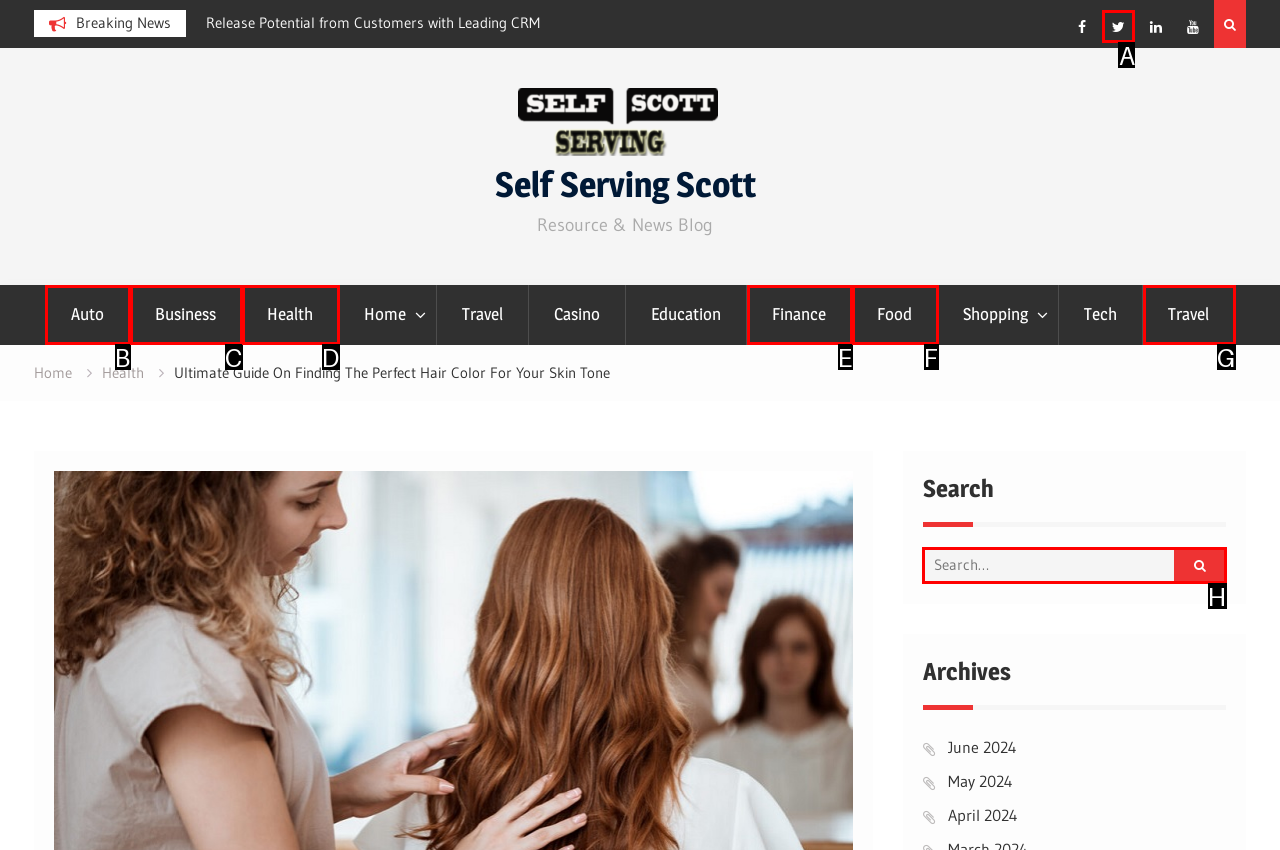Tell me which UI element to click to fulfill the given task: Search for something. Respond with the letter of the correct option directly.

H